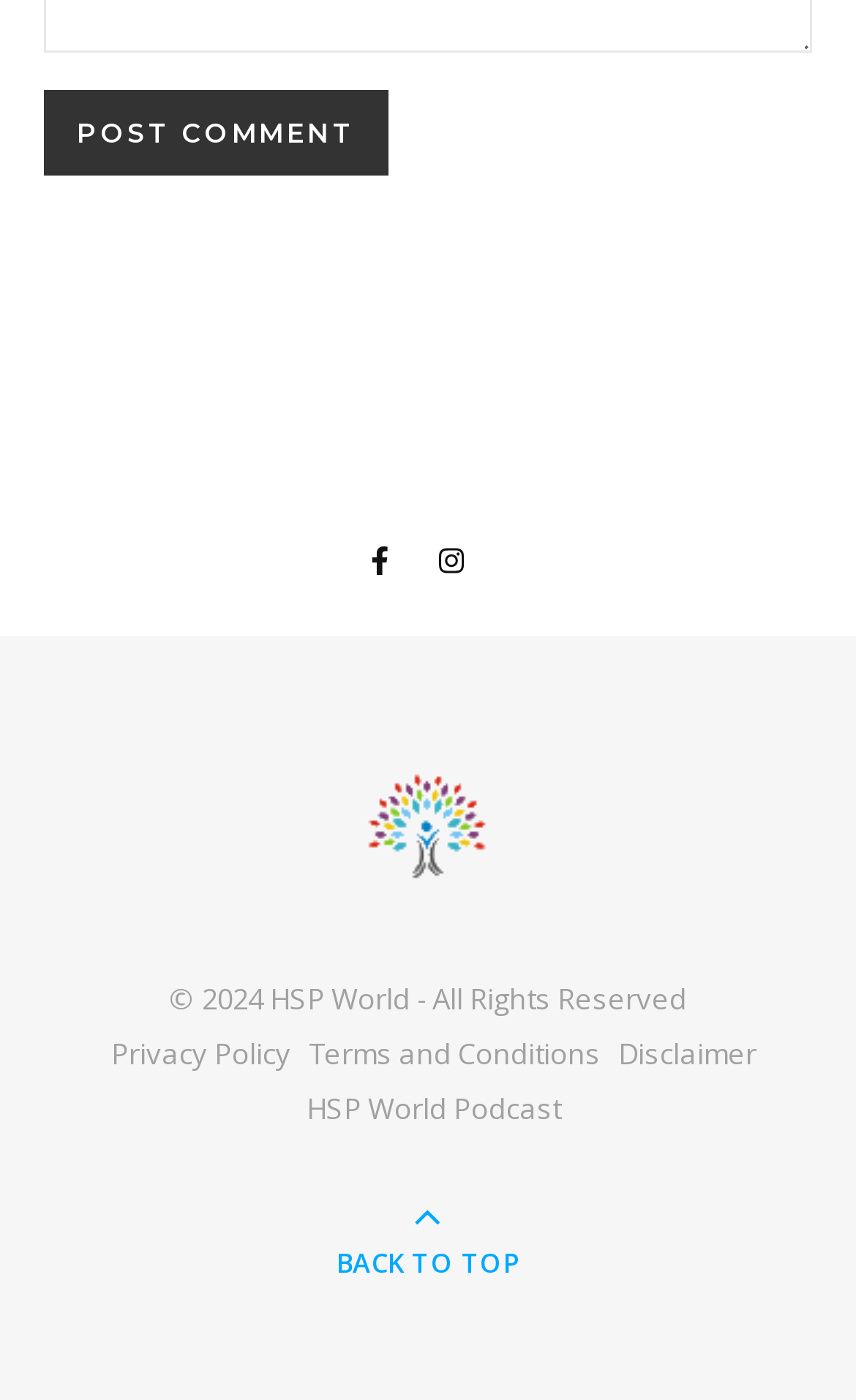Determine the bounding box coordinates for the area you should click to complete the following instruction: "Click the Post Comment button".

[0.051, 0.064, 0.454, 0.125]